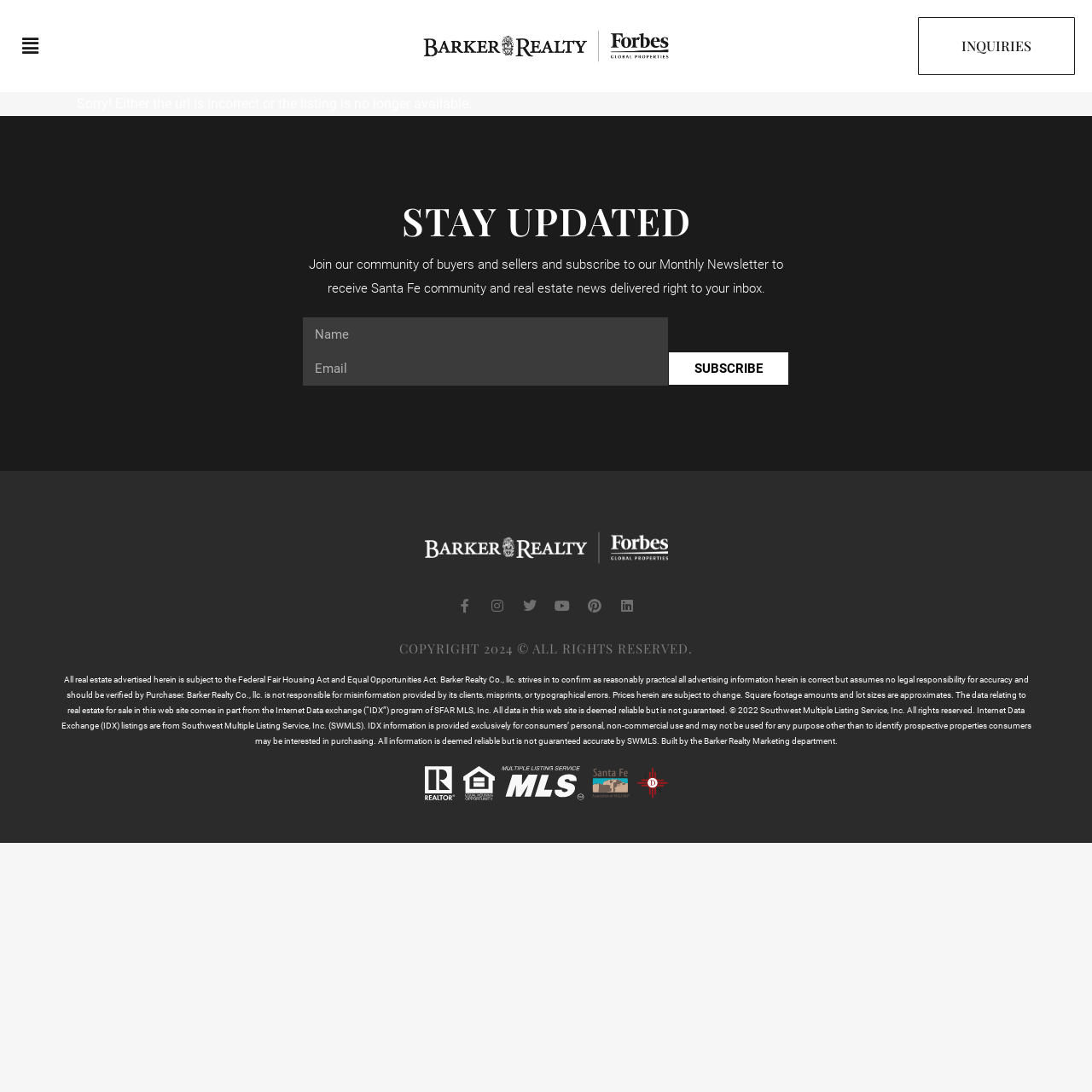Using the webpage screenshot and the element description parent_node: Name name="form_fields[name]" placeholder="Name", determine the bounding box coordinates. Specify the coordinates in the format (top-left x, top-left y, bottom-right x, bottom-right y) with values ranging from 0 to 1.

[0.277, 0.291, 0.611, 0.322]